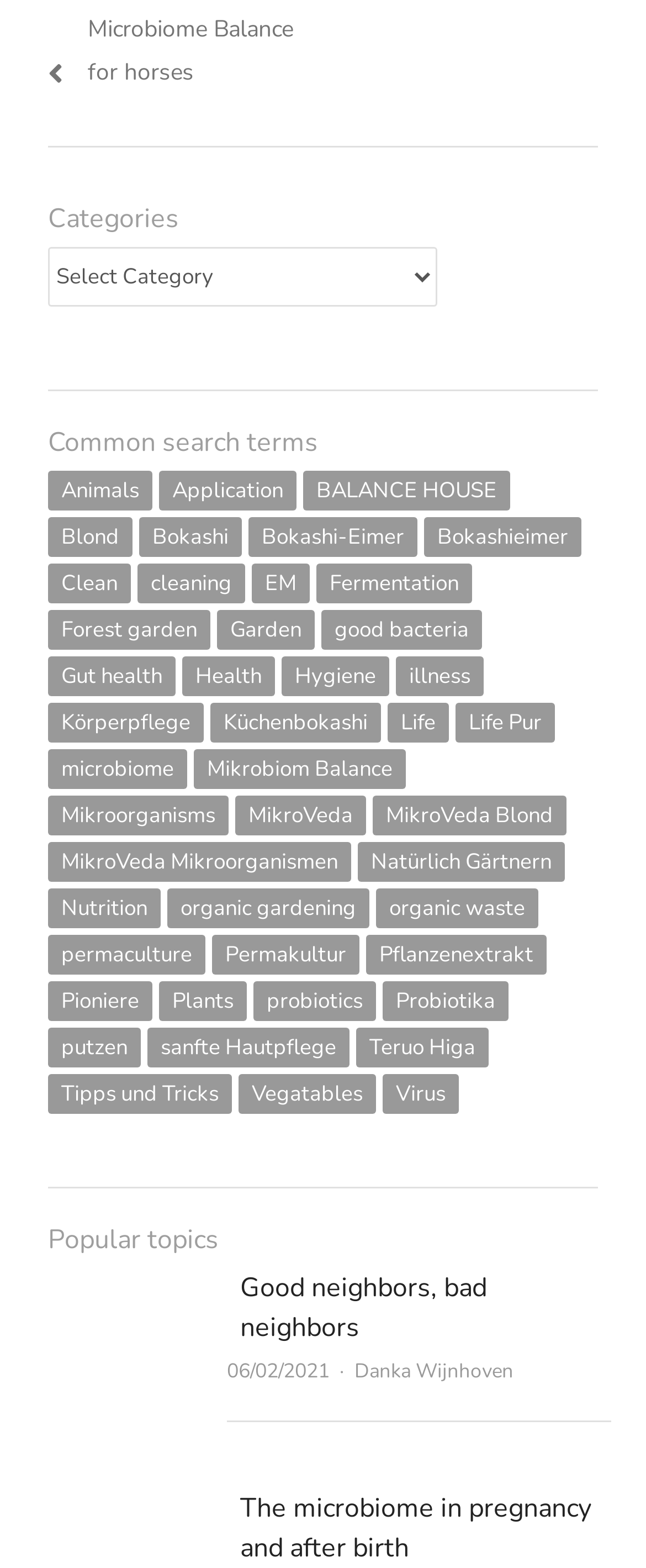Identify the bounding box for the UI element described as: "Teruo Higa". The coordinates should be four float numbers between 0 and 1, i.e., [left, top, right, bottom].

[0.551, 0.656, 0.756, 0.681]